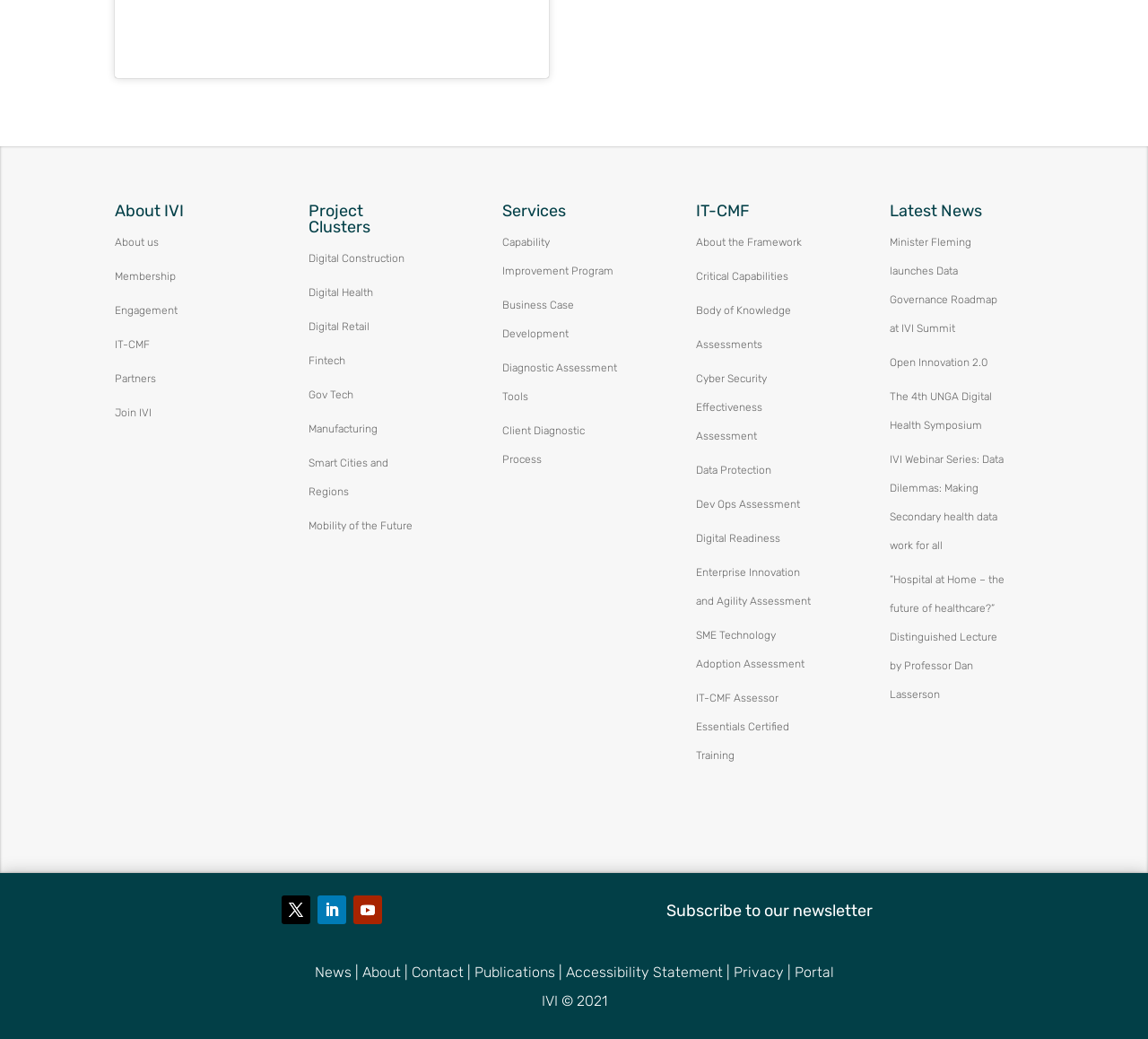Determine the bounding box coordinates of the clickable region to follow the instruction: "Visit the Digital Millennium Copyright Act of 1998 page".

None